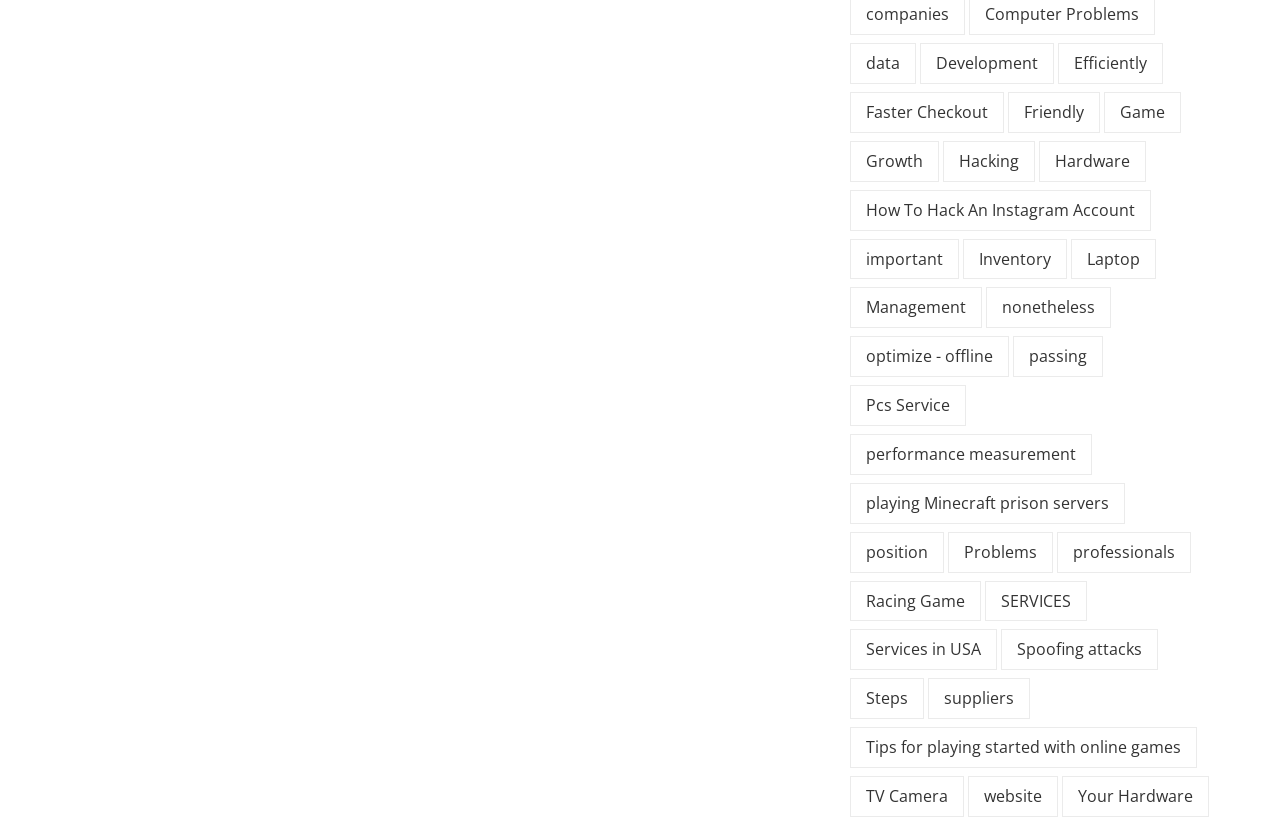Find the bounding box coordinates for the element that must be clicked to complete the instruction: "Click on 'data' link". The coordinates should be four float numbers between 0 and 1, indicated as [left, top, right, bottom].

[0.664, 0.053, 0.716, 0.102]